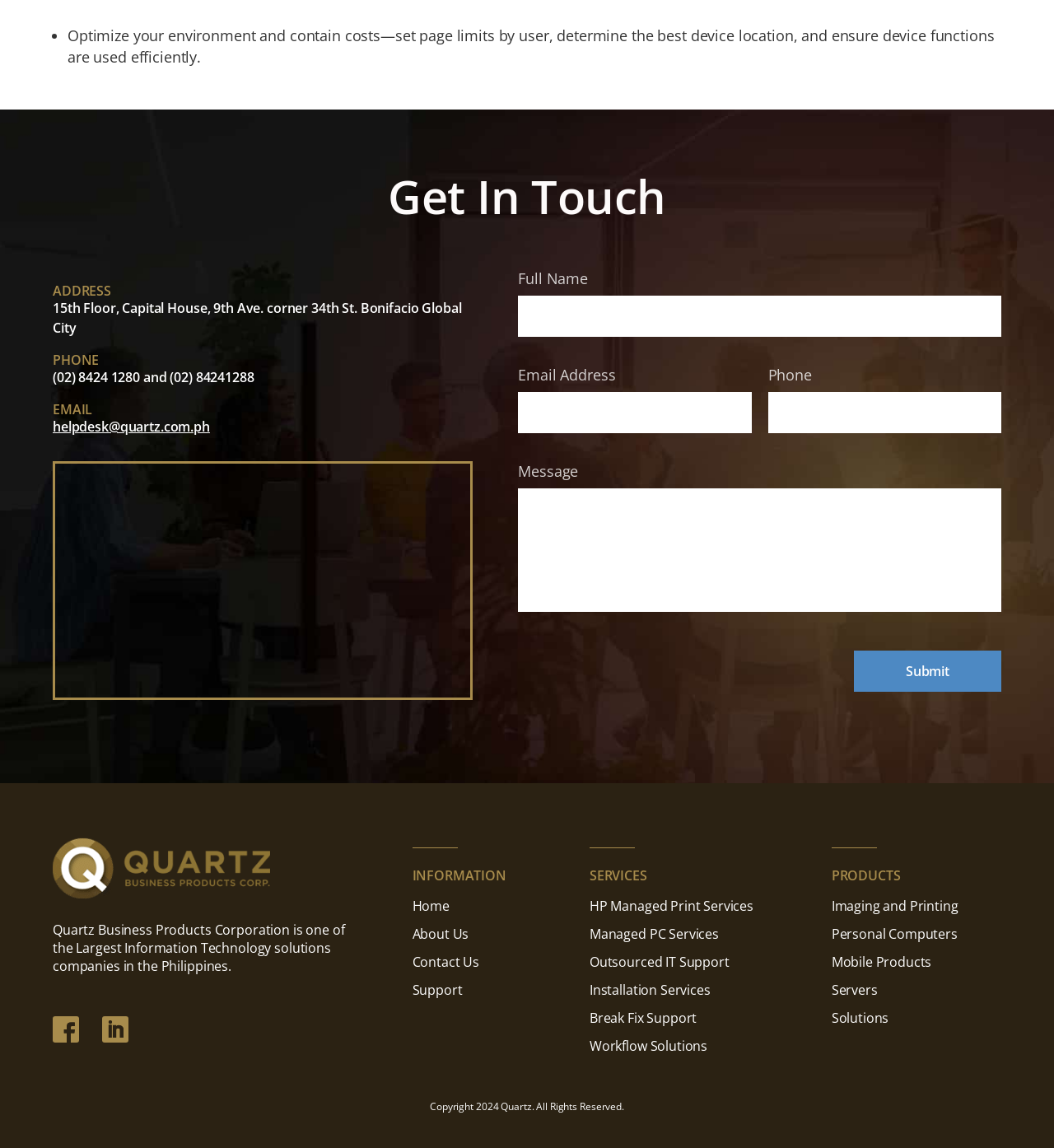Can you provide the bounding box coordinates for the element that should be clicked to implement the instruction: "Learn more about Quartz"?

[0.391, 0.781, 0.427, 0.8]